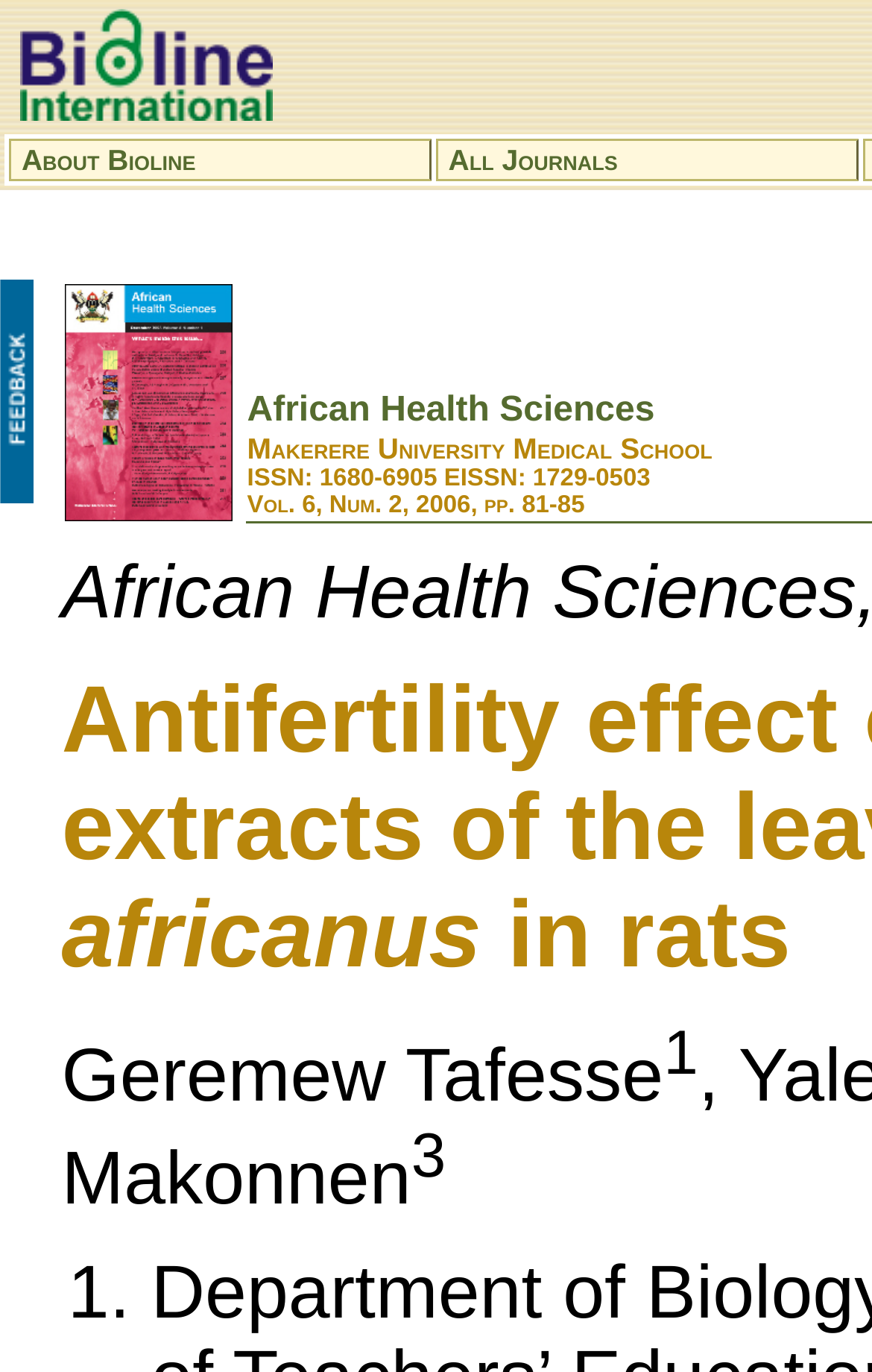What is the title of the first journal?
Give a single word or phrase as your answer by examining the image.

Not provided